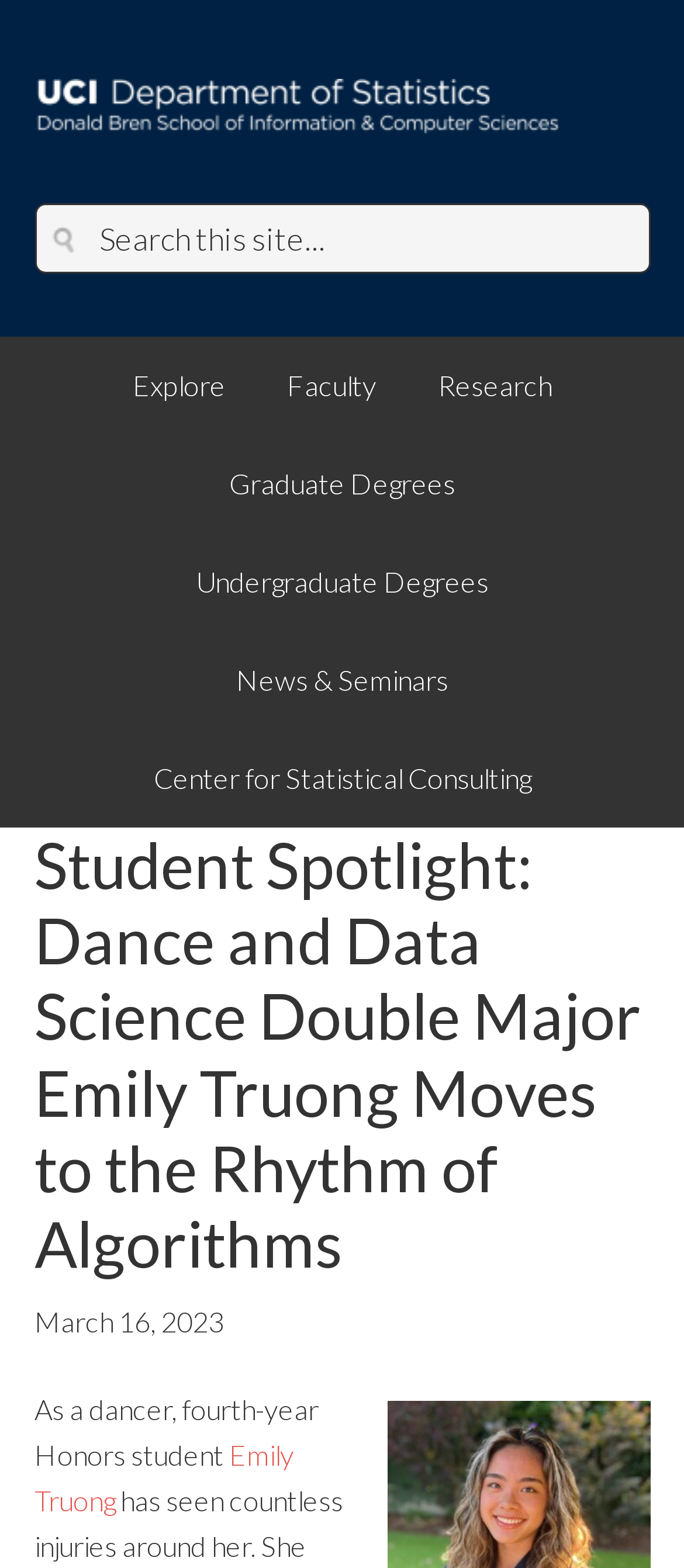Can you find the bounding box coordinates for the element that needs to be clicked to execute this instruction: "View the Center for Statistical Consulting page"? The coordinates should be given as four float numbers between 0 and 1, i.e., [left, top, right, bottom].

[0.183, 0.465, 0.817, 0.528]